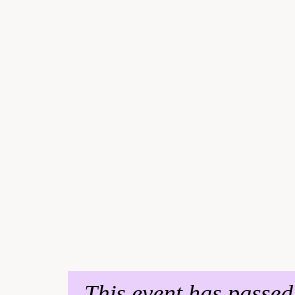Provide a thorough description of the image, including all visible elements.

The image features a prominent announcement indicating that "This event has passed." It is styled within a rectangular box that likely serves as an alert to viewers, signaling that the event is no longer available for attendance or participation. The background appears to be blank or very light, enhancing the visibility of the message, which is centred and clearly legible. This information is relevant in the context of event listings, helping attendees quickly identify events they can no longer attend, such as the "Musicworks 40" event that took place on Friday, September 21, 2018, at 6 PM.